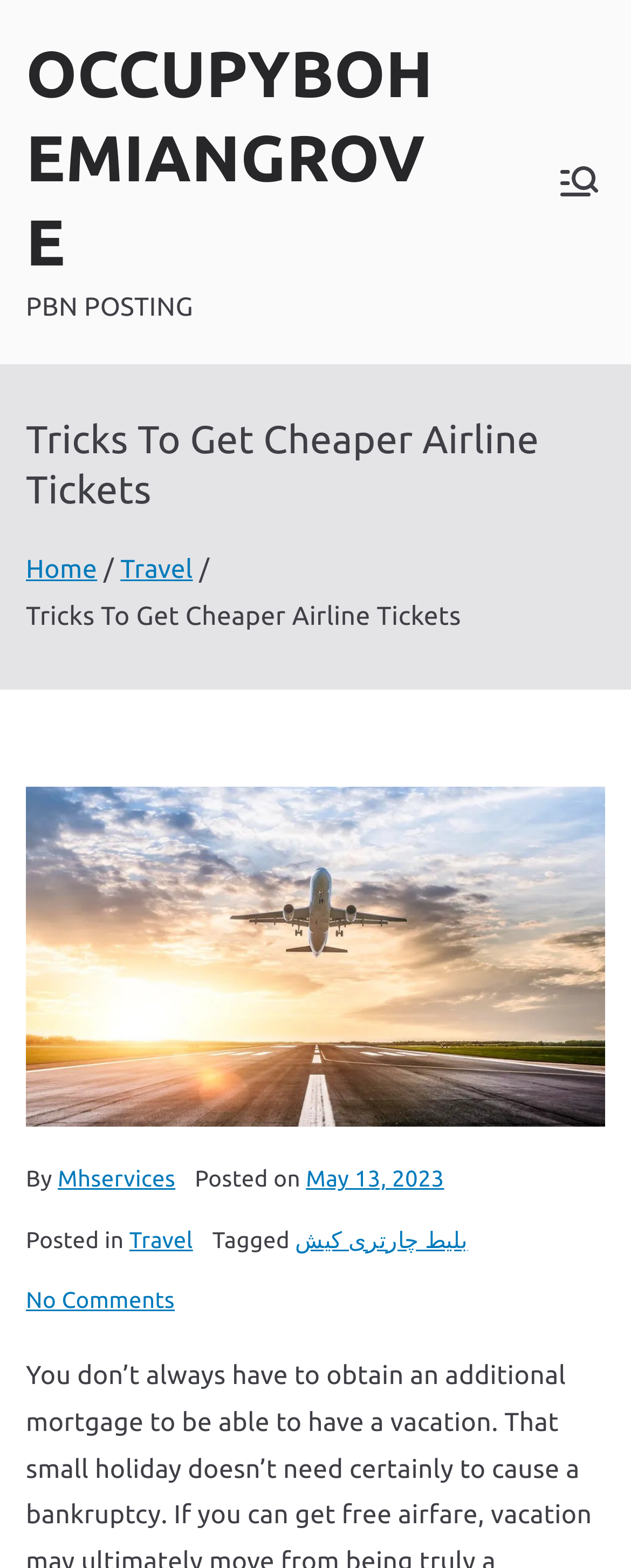What is the topic of the post?
Please provide a single word or phrase as your answer based on the image.

Tricks To Get Cheaper Airline Tickets